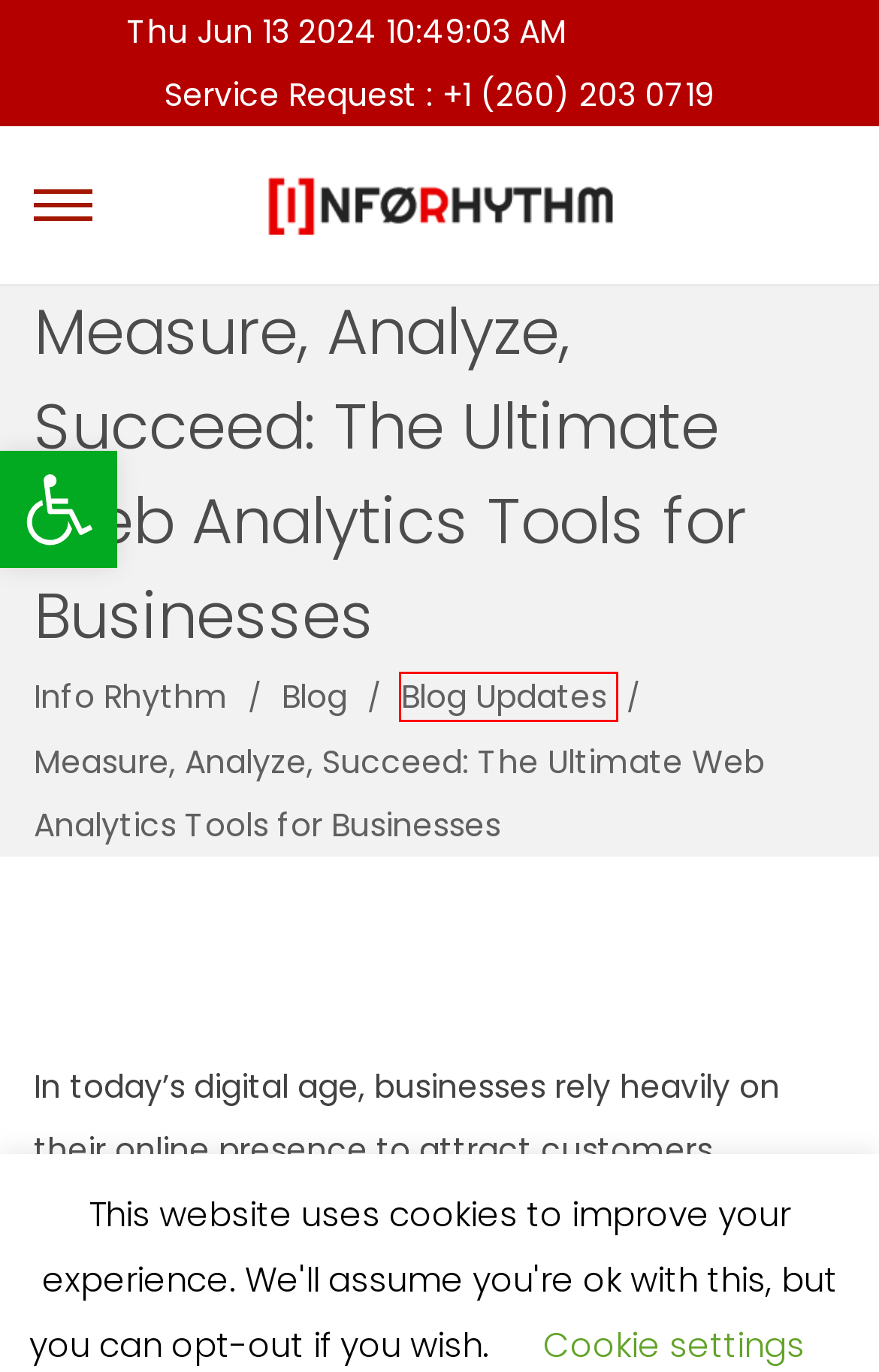You are given a screenshot of a webpage with a red rectangle bounding box around an element. Choose the best webpage description that matches the page after clicking the element in the bounding box. Here are the candidates:
A. Info Rhythm Company Profile – Info Rhythm
B. Analytics – Info Rhythm
C. Contact Us – Info Rhythm
D. measure performance – Info Rhythm
E. Top 10 B2B Ecommerce Success Stories of 2024 – Info Rhythm
F. Info Rhythm – Web Application Development and IT Solutions
G. Blog Updates – Info Rhythm
H. custom metrics – Info Rhythm

G